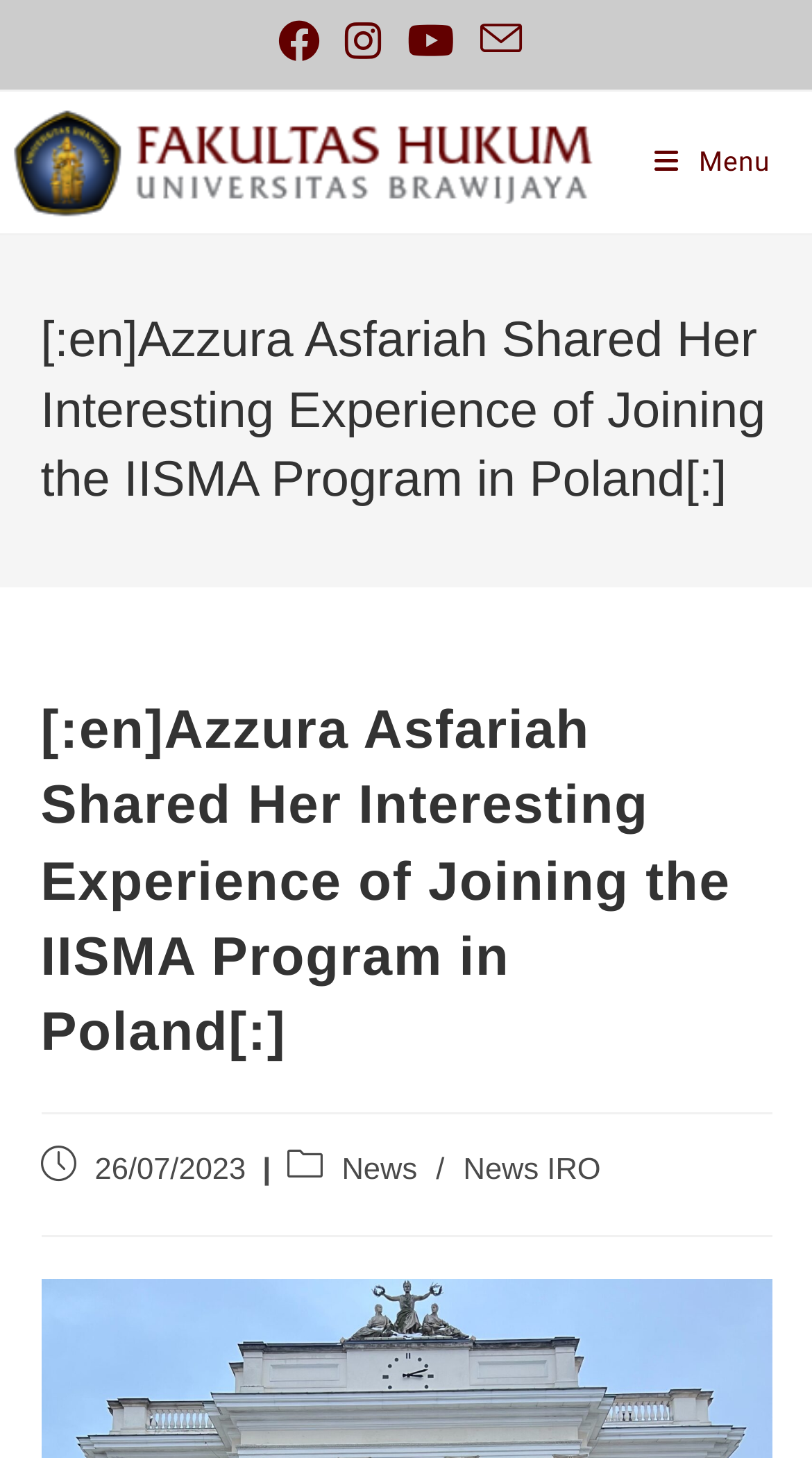Extract the top-level heading from the webpage and provide its text.

[:en]Azzura Asfariah Shared Her Interesting Experience of Joining the IISMA Program in Poland[:]